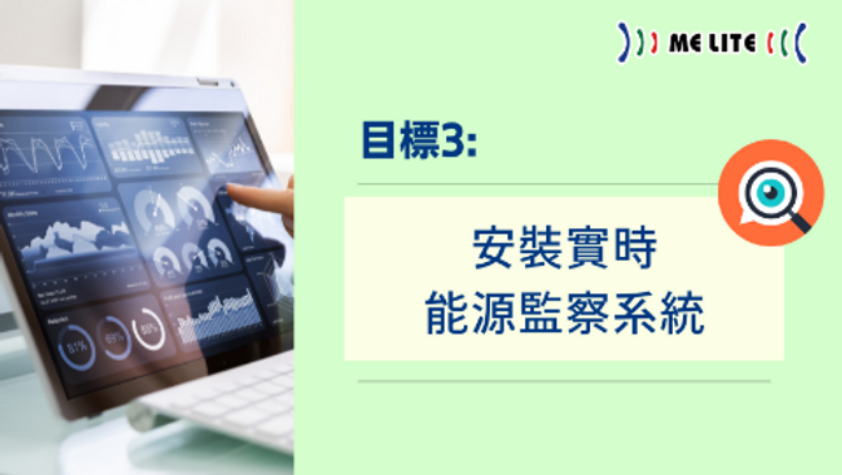What is the name of the company featured in the image?
We need a detailed and meticulous answer to the question.

The caption explicitly mentions the branding for 'Melite', which is prominently featured, indicating that Melite is the company involved in promoting sustainable energy solutions.